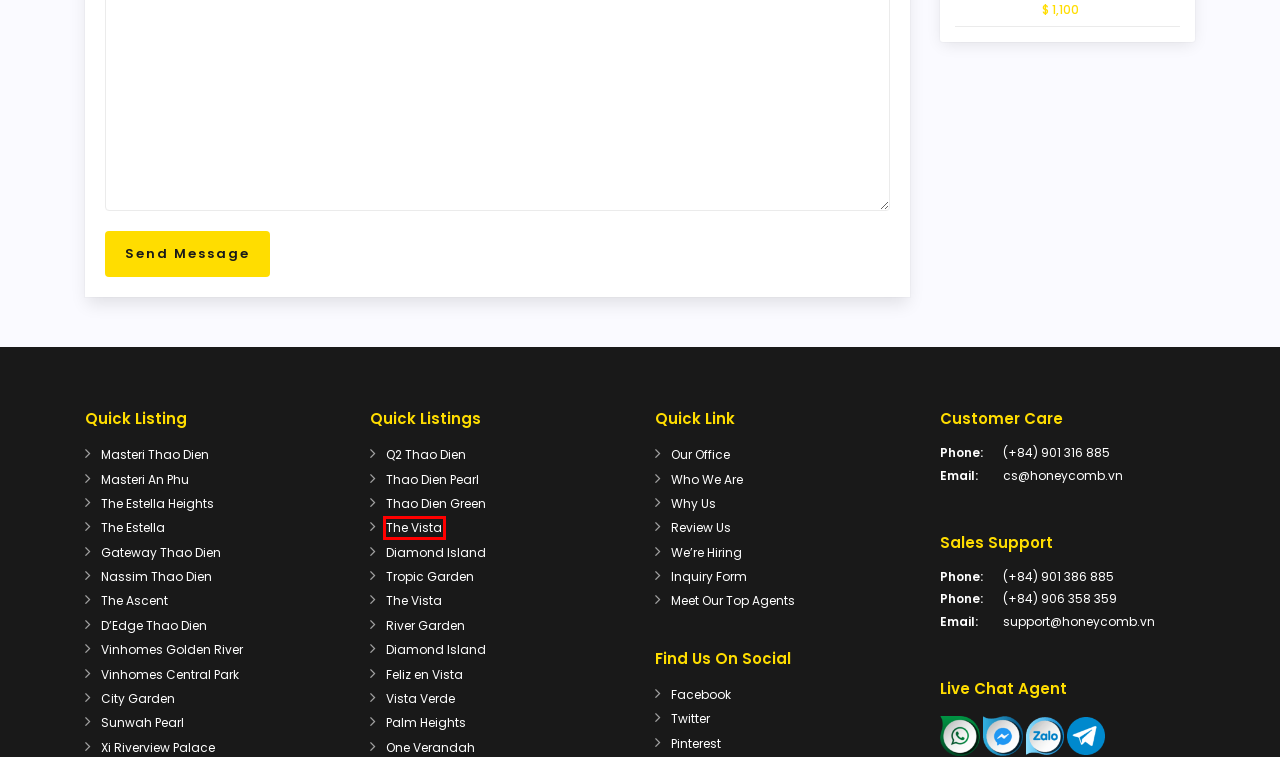Inspect the provided webpage screenshot, concentrating on the element within the red bounding box. Select the description that best represents the new webpage after you click the highlighted element. Here are the candidates:
A. The Vista – House, Villa, Apartment for rent in HCMC
B. Diamond Island – House, Villa, Apartment for rent in HCMC
C. River Garden – House, Villa, Apartment for rent in HCMC
D. Palm Heights – House, Villa, Apartment for rent in HCMC
E. Vinhomes Central Park – House, Villa, Apartment for rent in HCMC
F. Meet Our Agents – House, Villa, Apartment for rent in HCMC
G. Thao Dien Green – House, Villa, Apartment for rent in HCMC
H. Careers - Honeycomb House - Tuyển dụng

A